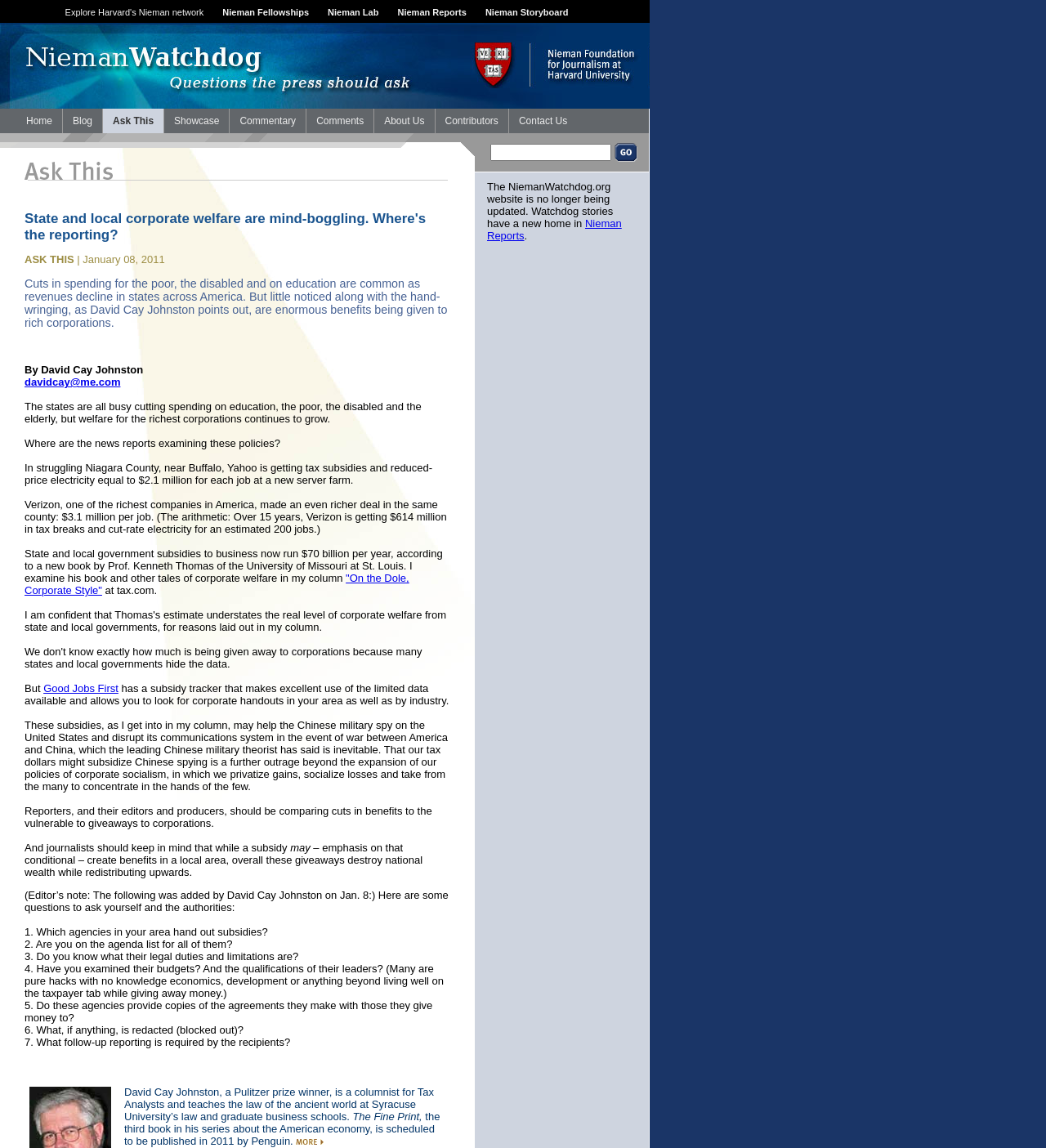Can you pinpoint the bounding box coordinates for the clickable element required for this instruction: "Click the 'Good Jobs First' link"? The coordinates should be four float numbers between 0 and 1, i.e., [left, top, right, bottom].

[0.042, 0.594, 0.113, 0.605]